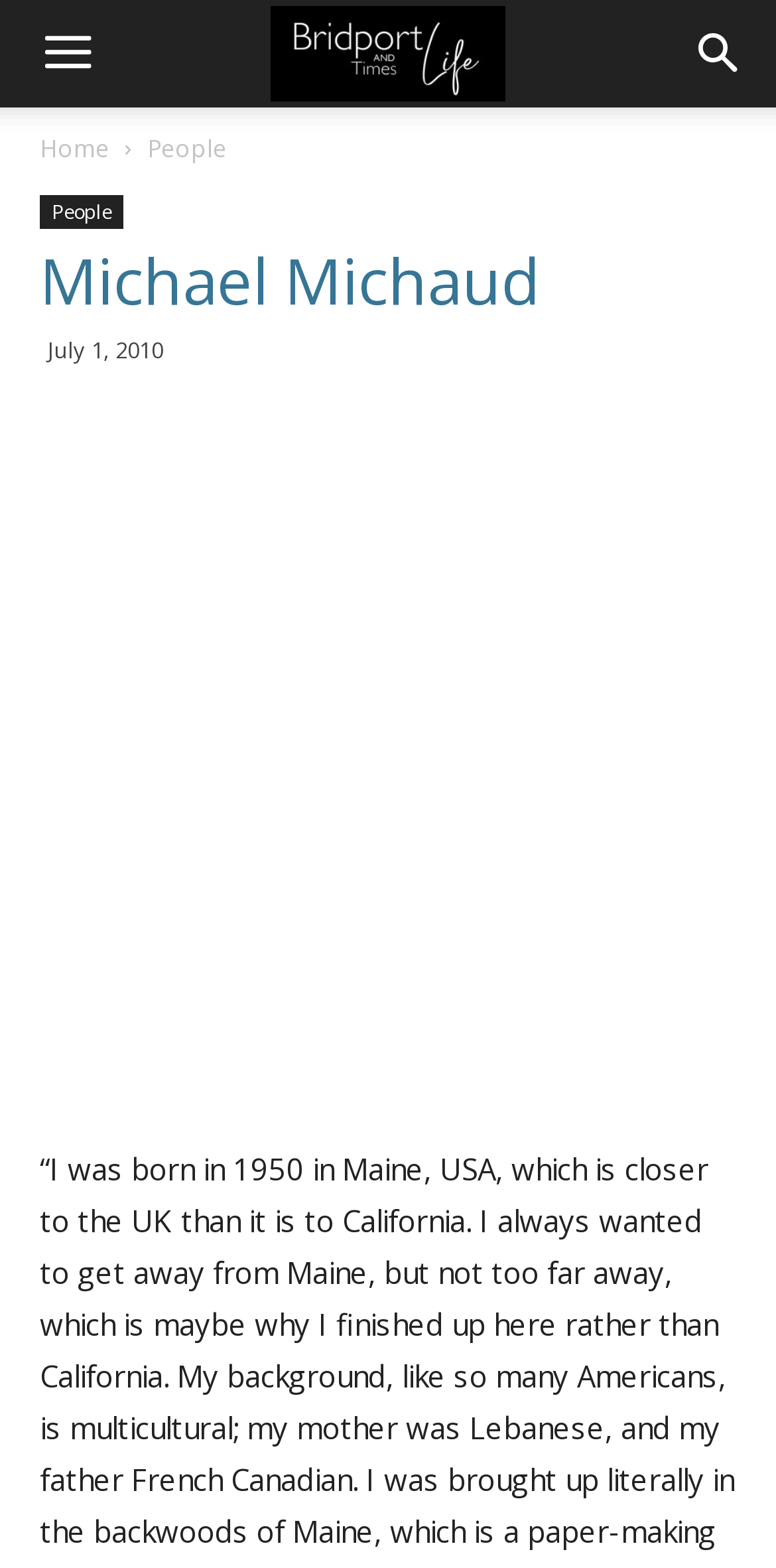Please provide a comprehensive response to the question below by analyzing the image: 
How many navigation links are there?

I counted the number of 'link' elements that are direct children of the 'Root Element', and found two links labeled 'Home' and 'People', indicating that there are two navigation links on the webpage.